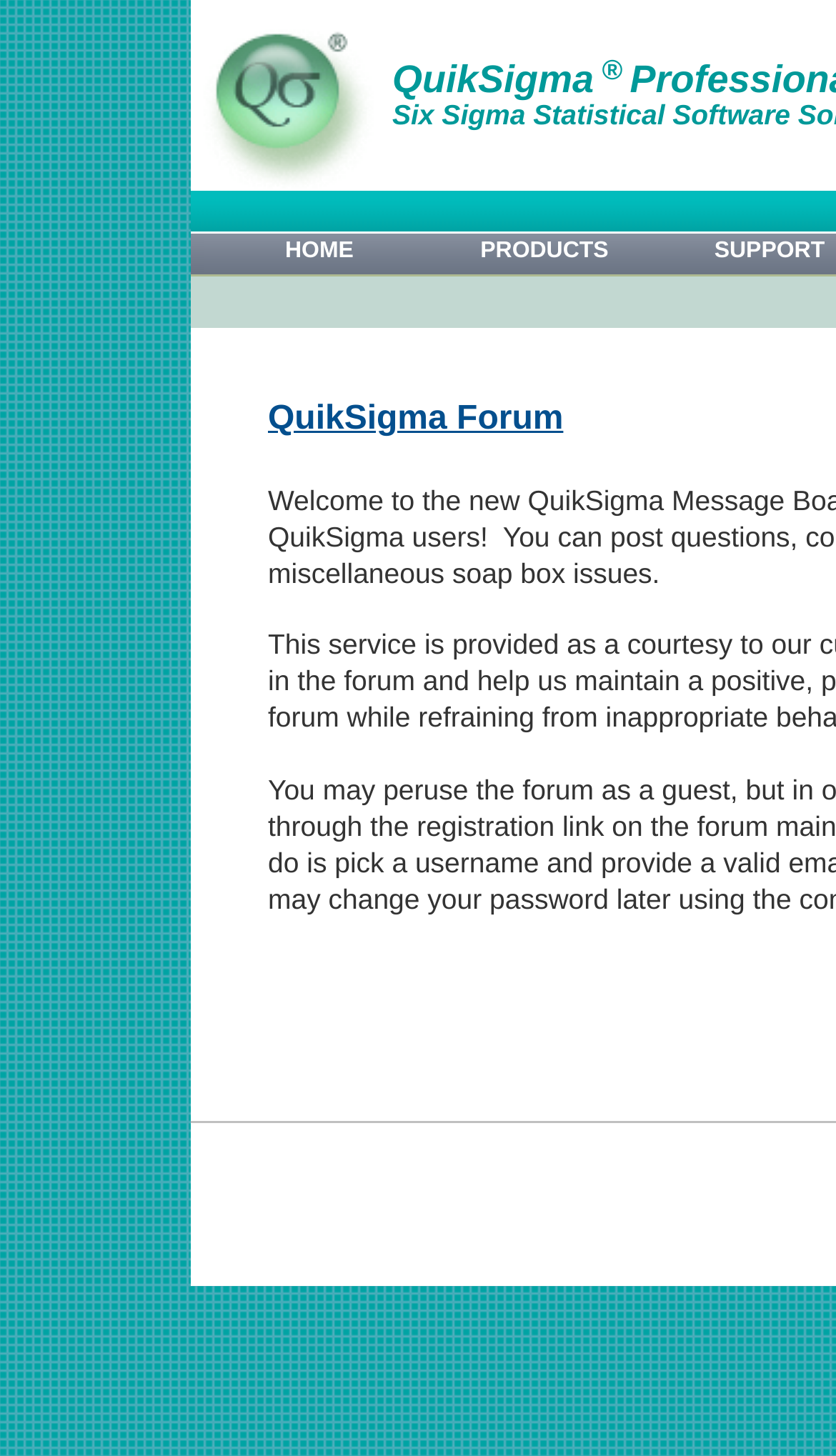Given the following UI element description: "SUPPORT", find the bounding box coordinates in the webpage screenshot.

[0.854, 0.163, 0.986, 0.181]